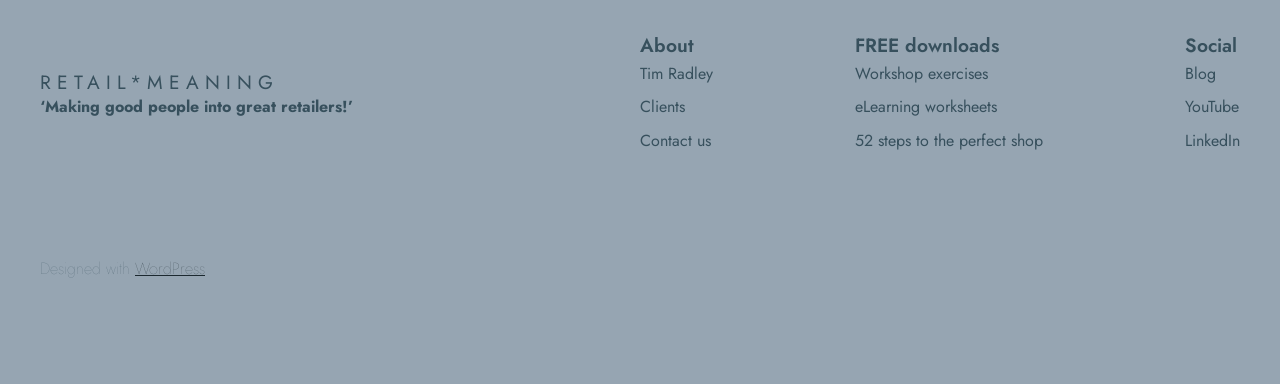Locate the bounding box coordinates of the element that needs to be clicked to carry out the instruction: "Visit 'Tim Radley'". The coordinates should be given as four float numbers ranging from 0 to 1, i.e., [left, top, right, bottom].

[0.5, 0.169, 0.557, 0.215]